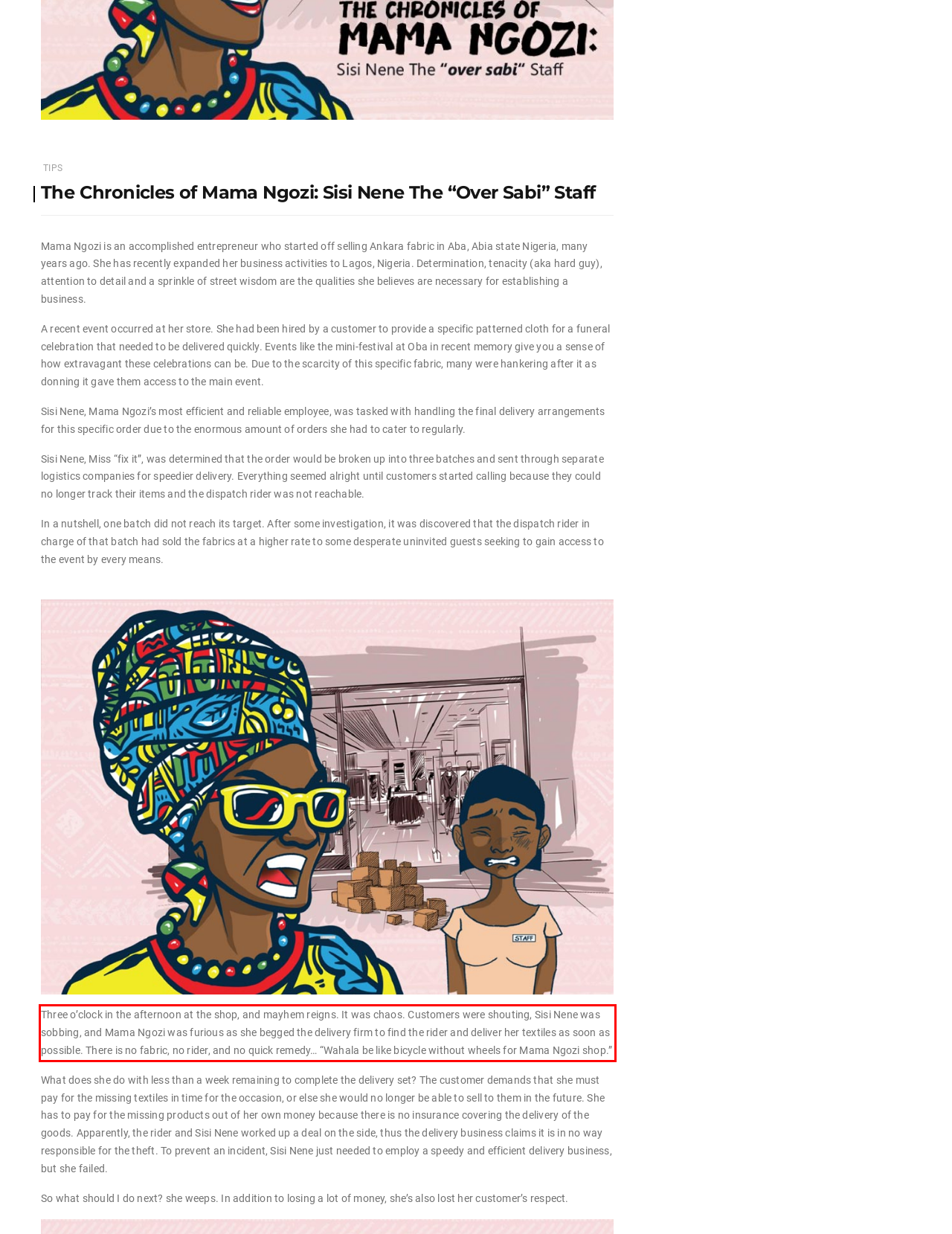You have a screenshot of a webpage with a red bounding box. Identify and extract the text content located inside the red bounding box.

Three o’clock in the afternoon at the shop, and mayhem reigns. It was chaos. Customers were shouting, Sisi Nene was sobbing, and Mama Ngozi was furious as she begged the delivery firm to find the rider and deliver her textiles as soon as possible. There is no fabric, no rider, and no quick remedy… “Wahala be like bicycle without wheels for Mama Ngozi shop.”